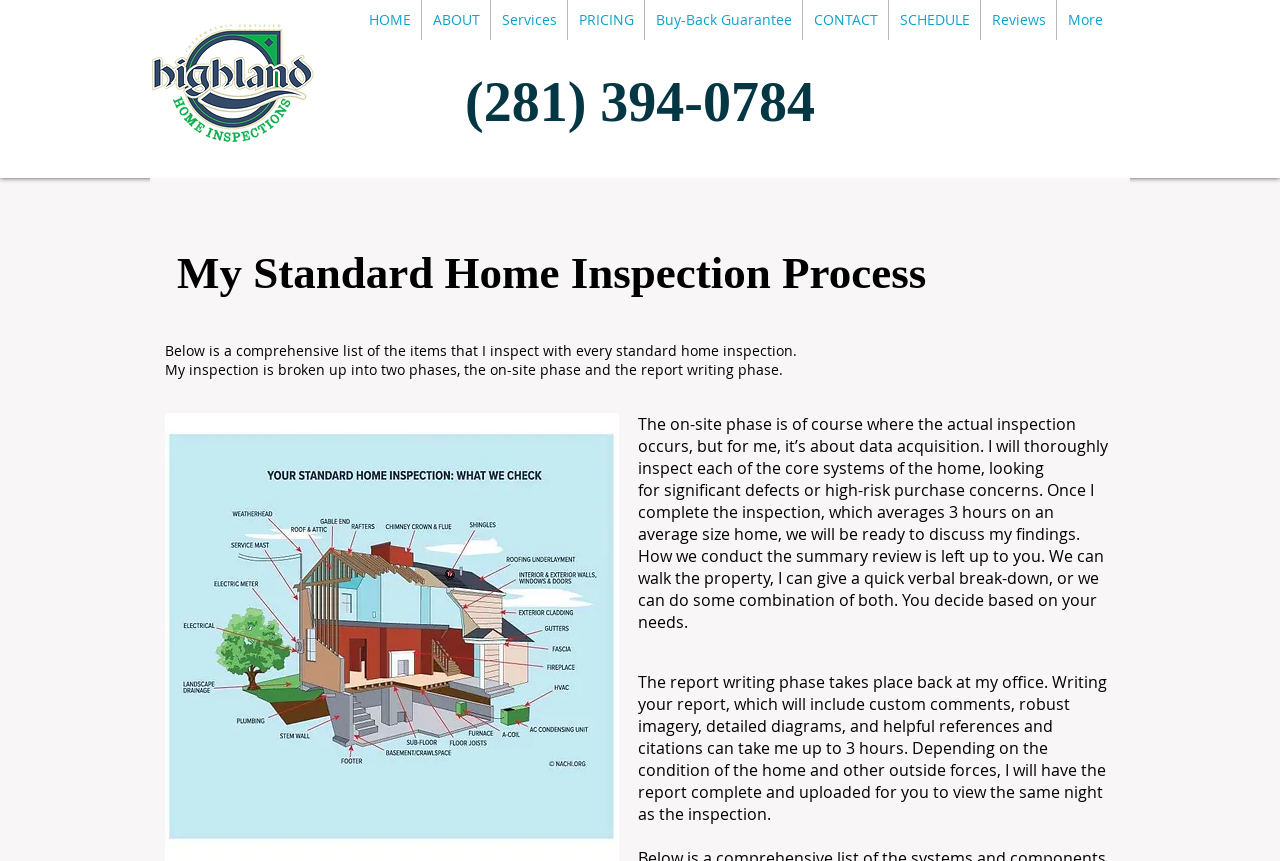Kindly respond to the following question with a single word or a brief phrase: 
What is the logo image on the webpage?

highland_home_inspector_logo.png